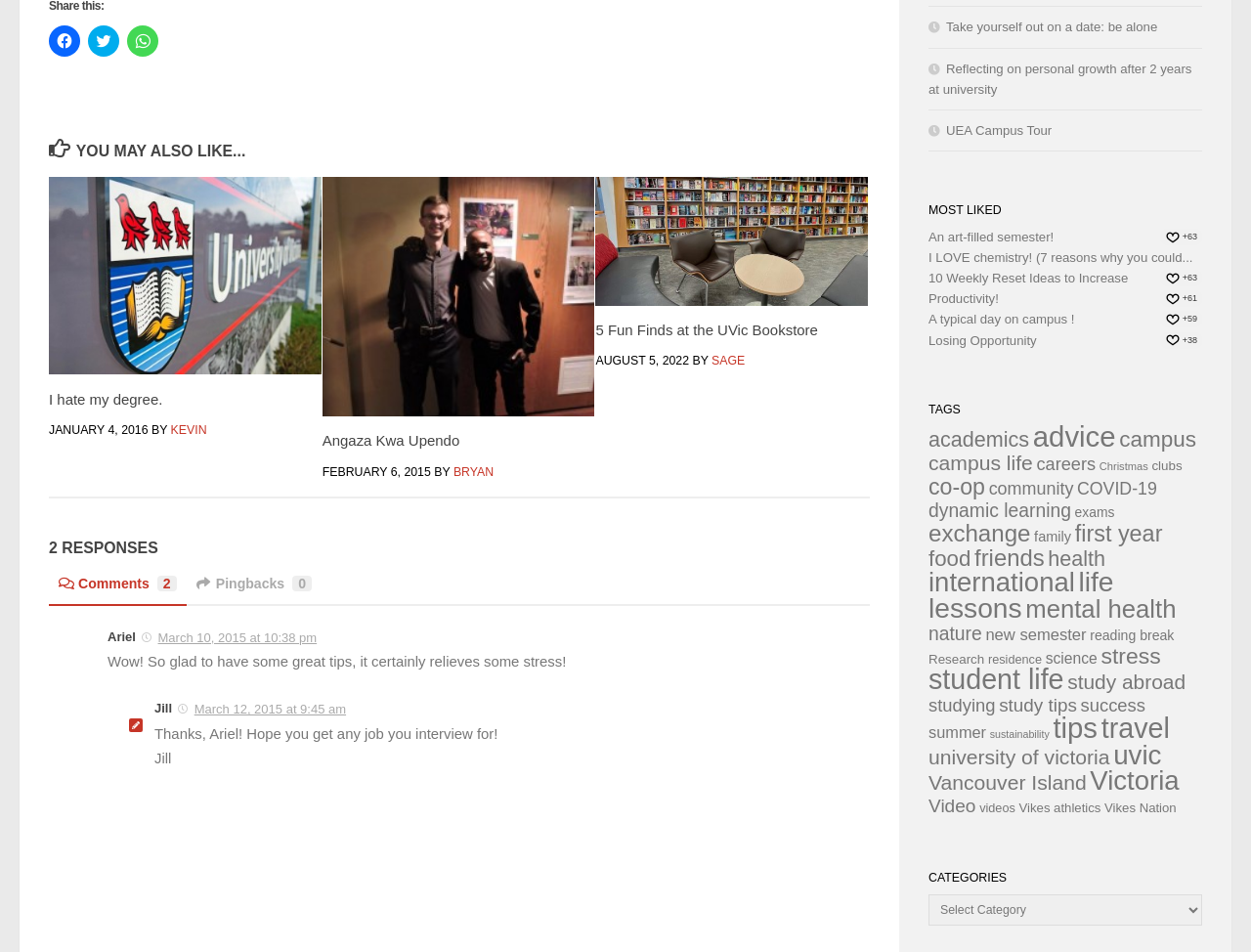Pinpoint the bounding box coordinates of the clickable element to carry out the following instruction: "Share on Facebook."

[0.039, 0.026, 0.064, 0.059]